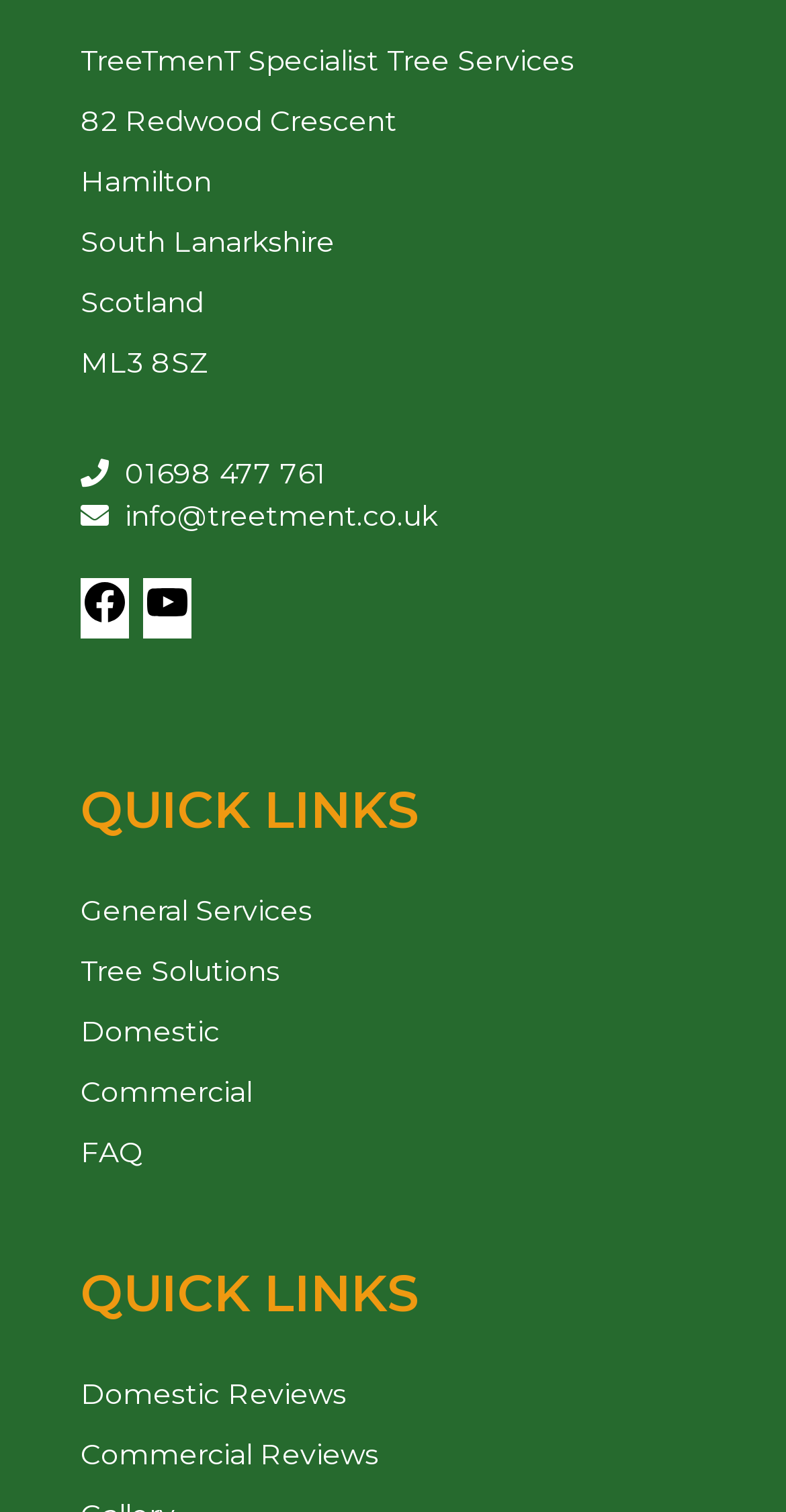Locate the UI element described as follows: "Facebook". Return the bounding box coordinates as four float numbers between 0 and 1 in the order [left, top, right, bottom].

[0.103, 0.396, 0.164, 0.42]